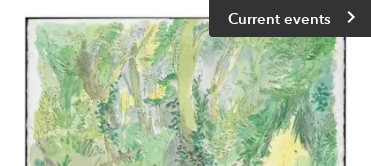Describe the image with as much detail as possible.

The image features a lush, abstract representation of greenery, showcasing a vibrant mix of colors that suggest a natural landscape. Various shades of green dominate the scene, interspersed with hints of yellow and gray, creating a sense of depth and tranquility. This artwork is associated with the section highlighting "Current events" taking place at the Rugby Art Gallery and Museum, inviting viewers to explore the dynamic happenings in the local area. The scene reflects an immersive connection to nature, perfect for those interested in contemporary artistic interpretations of the environment.